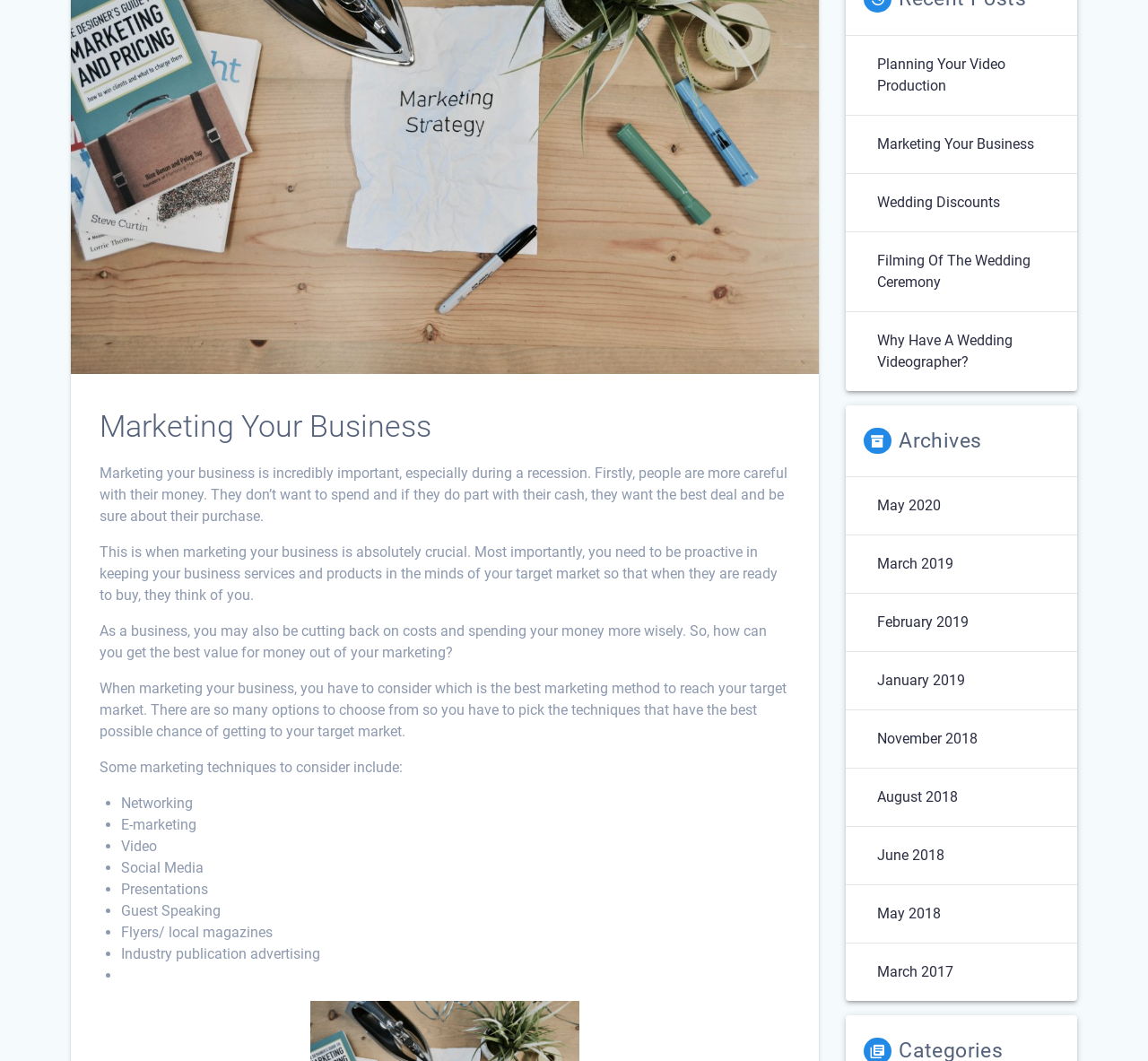Extract the bounding box coordinates for the UI element described by the text: "Marketing Your Business". The coordinates should be in the form of [left, top, right, bottom] with values between 0 and 1.

[0.756, 0.108, 0.909, 0.128]